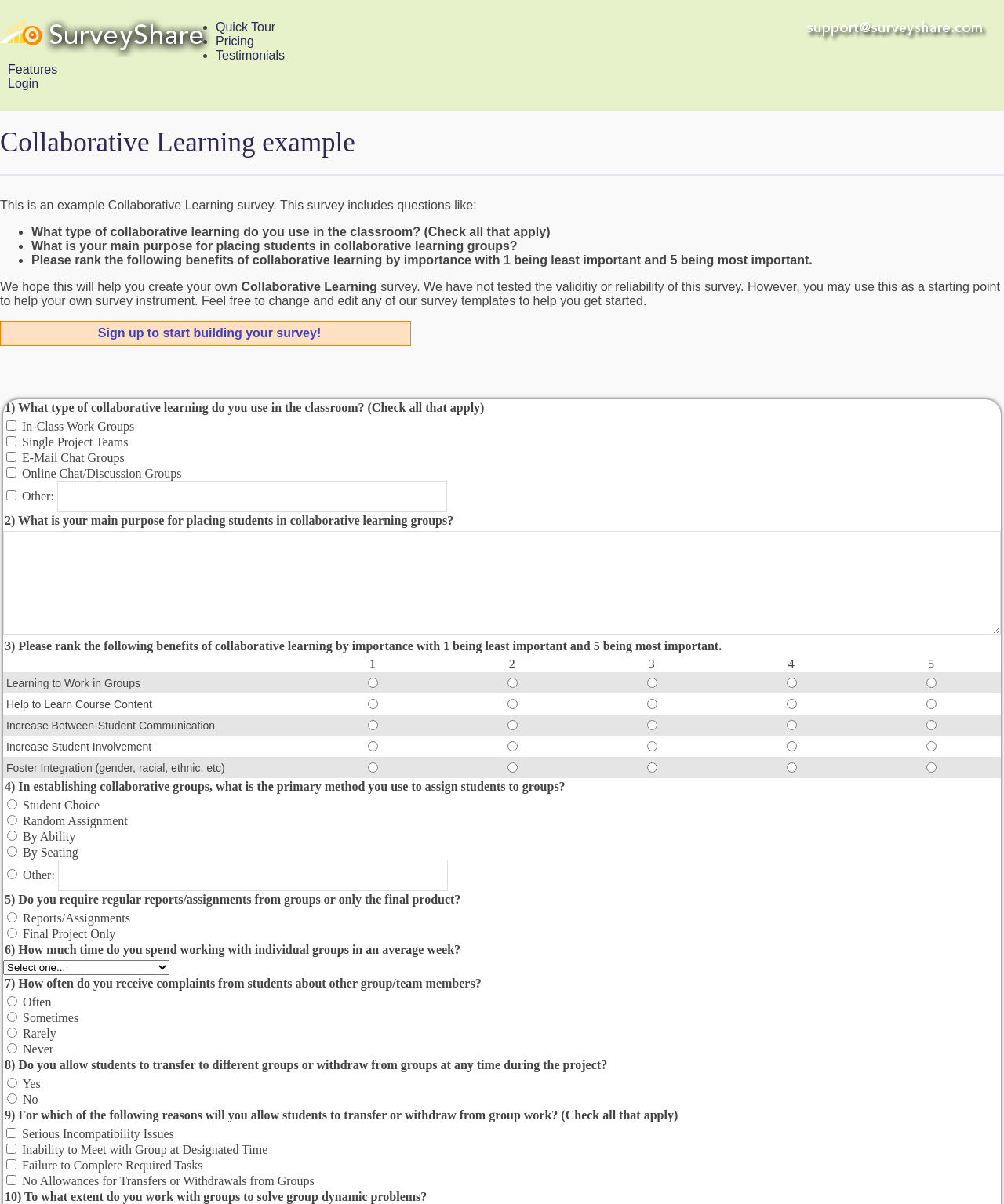Please identify the bounding box coordinates of the element's region that should be clicked to execute the following instruction: "Click on the 'Pricing' link". The bounding box coordinates must be four float numbers between 0 and 1, i.e., [left, top, right, bottom].

[0.215, 0.029, 0.253, 0.04]